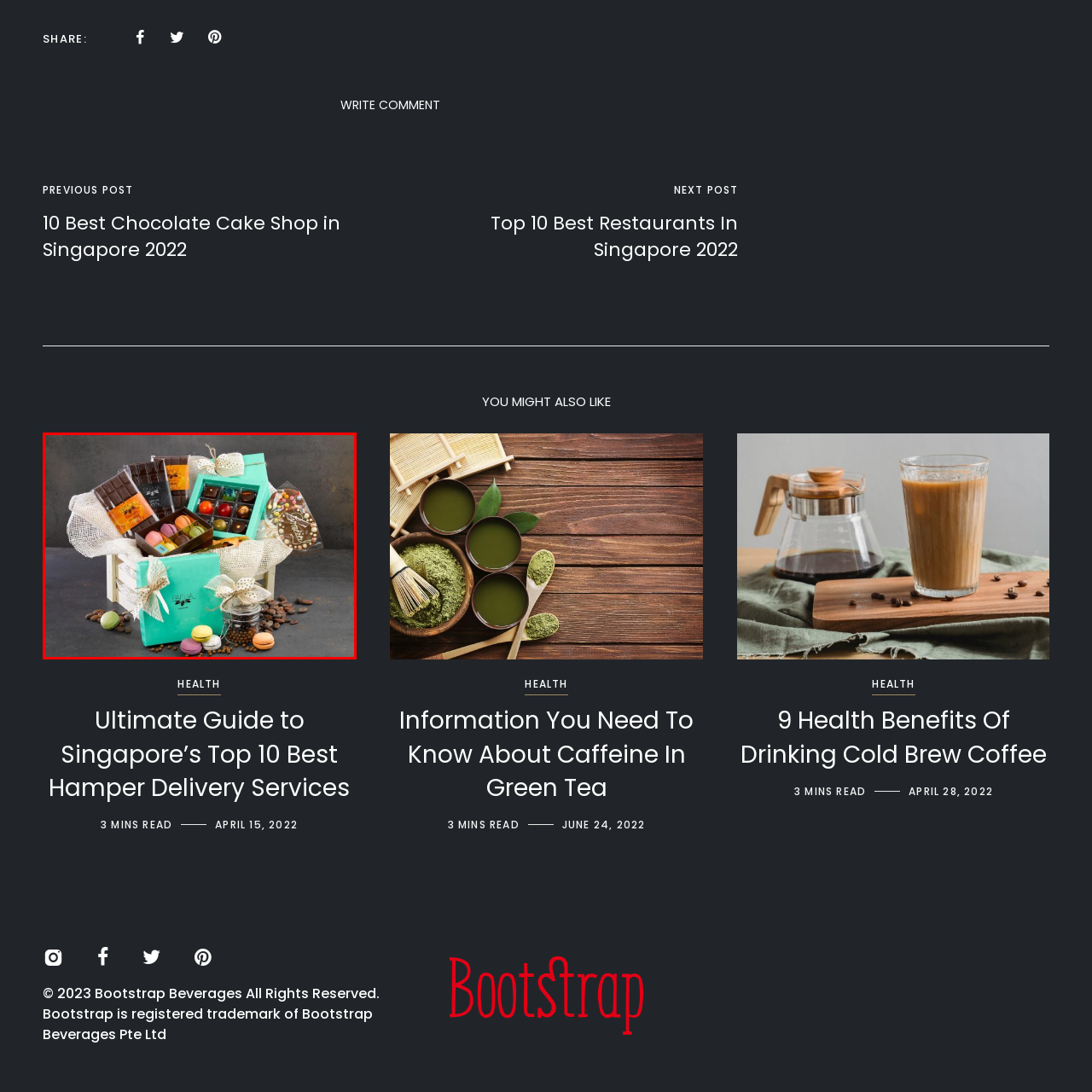Direct your attention to the part of the image marked by the red boundary and give a detailed response to the following question, drawing from the image: What adds a touch of sophistication to the arrangement?

To enhance the experience, a glass jar filled with coffee beans adds a touch of sophistication to the gift hamper arrangement.